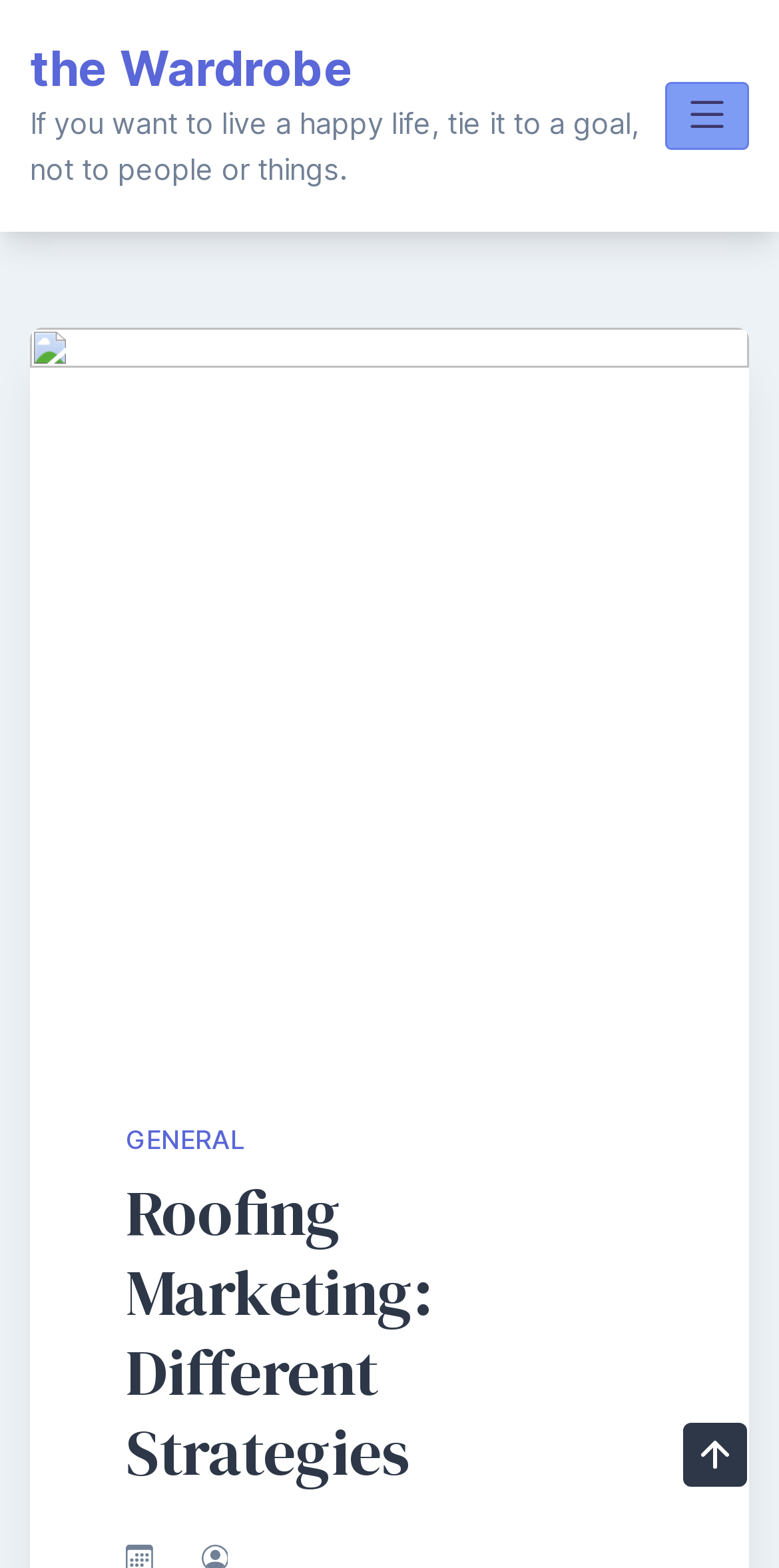Deliver a detailed narrative of the webpage's visual and textual elements.

The webpage is about Roofing Marketing, specifically discussing different strategies. At the top-left corner, there is a link to "the Wardrobe". Below it, there is a quote "If you want to live a happy life, tie it to a goal, not to people or things." 

On the top-right corner, there is an expandable button with an icon, which controls the primary menu. Within the primary menu, there is an image, and below it, a link to "GENERAL" is located. The main heading "Roofing Marketing: Different Strategies" is situated below the link to "GENERAL". 

At the bottom-right corner, there is a "Go to Top" button with an icon, allowing users to navigate back to the top of the page.